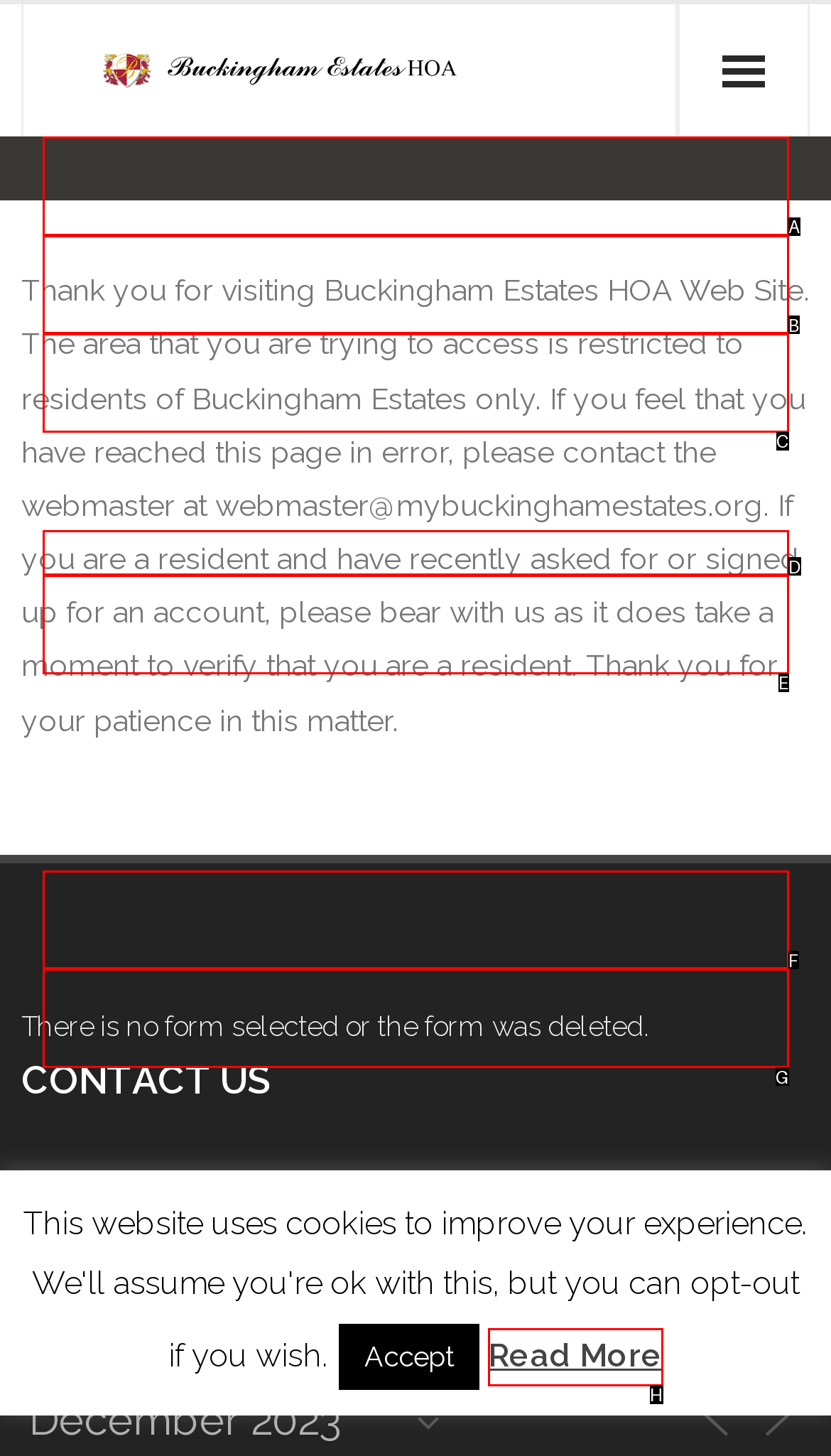Given the description: - About Us, identify the matching option. Answer with the corresponding letter.

C